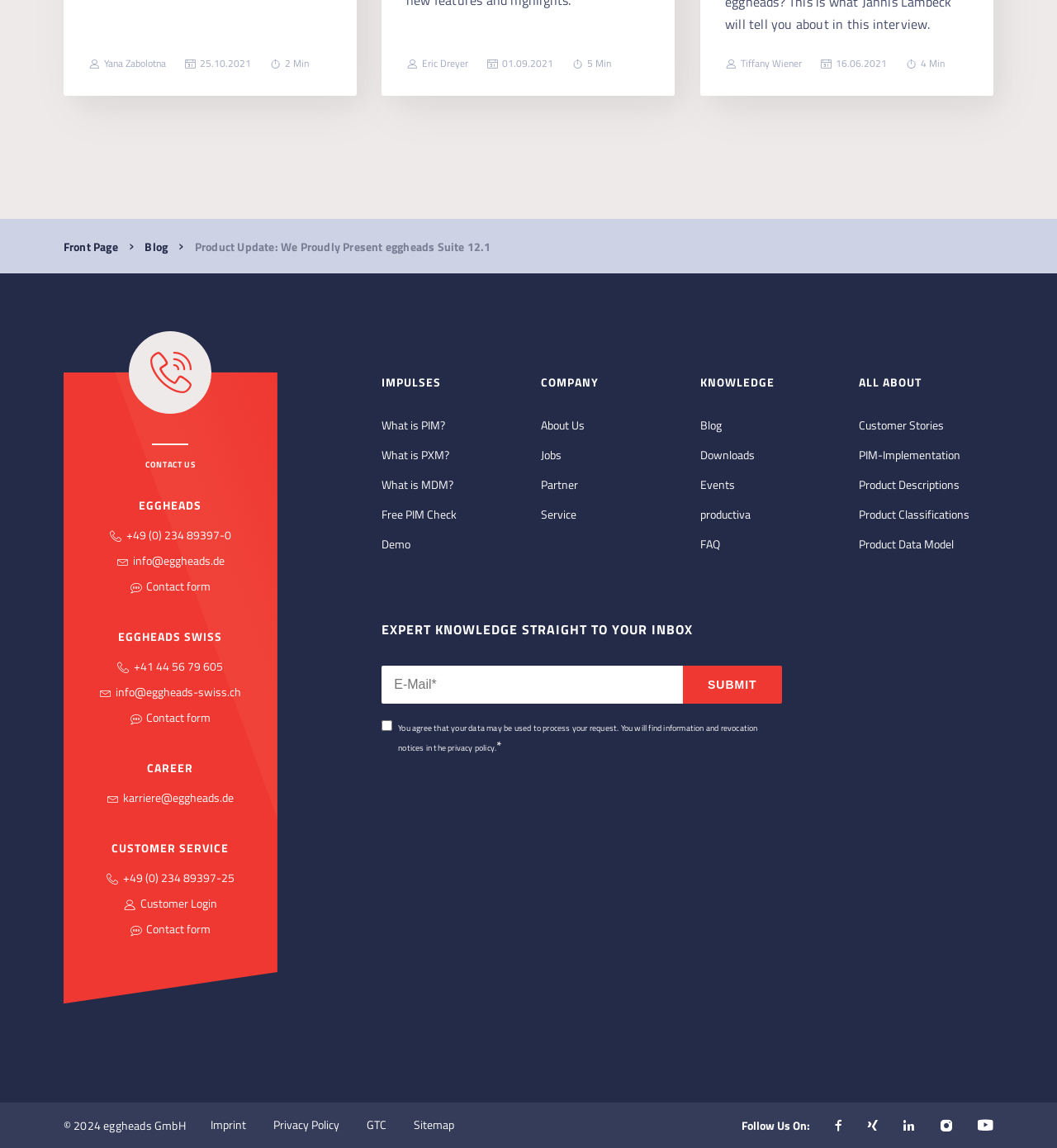Identify the bounding box coordinates for the region to click in order to carry out this instruction: "Contact the company via phone". Provide the coordinates using four float numbers between 0 and 1, formatted as [left, top, right, bottom].

[0.104, 0.458, 0.219, 0.474]